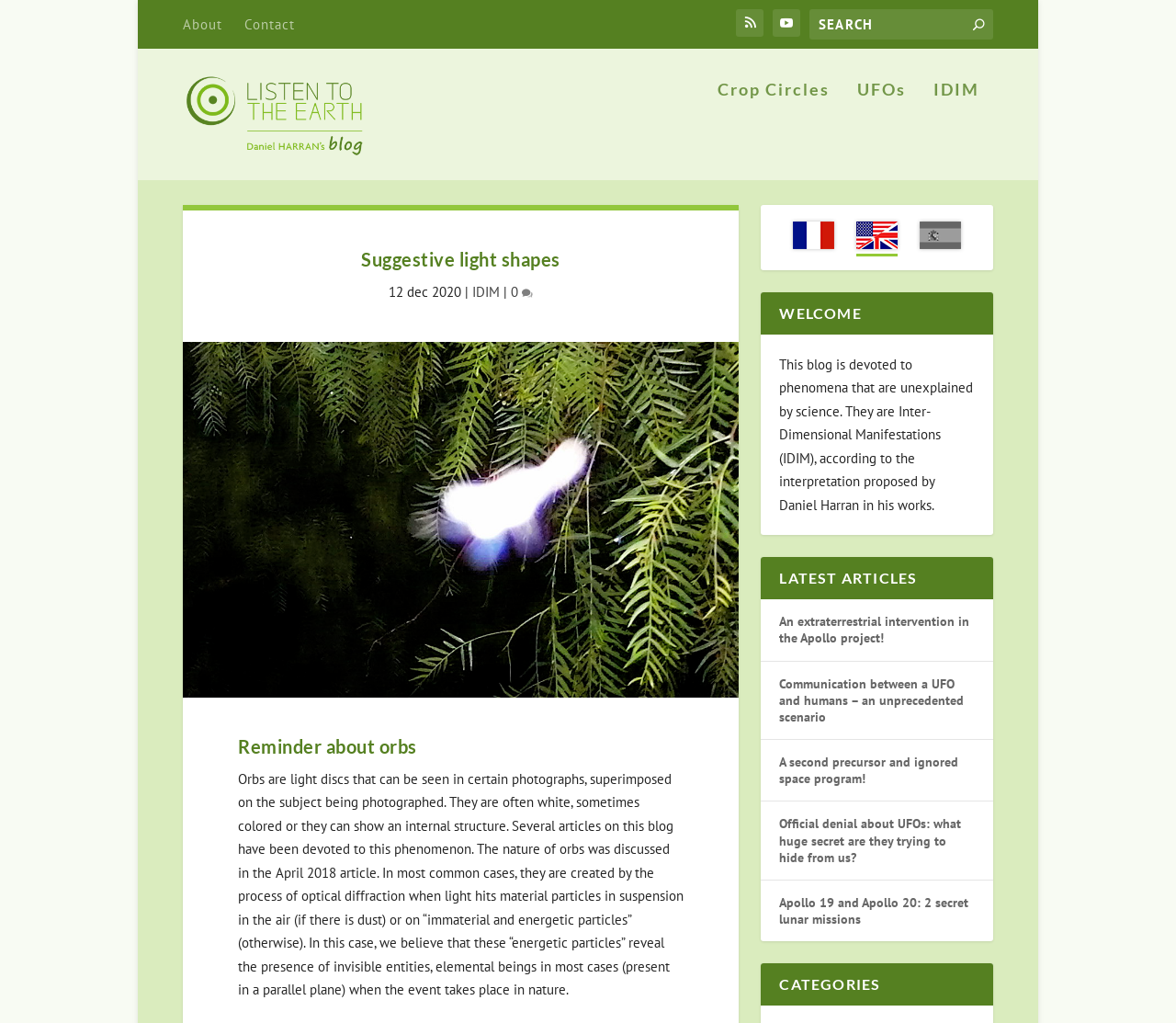Offer a detailed account of what is visible on the webpage.

This webpage is a blog titled "Suggestive light shapes | Daniel Harran's blog". At the top, there are several links, including "About", "Contact", and social media icons. A search bar is located to the right of these links. Below the search bar, the blog's title is displayed as a link, accompanied by an image.

The main content of the blog is divided into sections. The first section has a heading "Suggestive light shapes" and features an image below it. There is a date "12 dec 2020" and a link to "IDIM" next to it. A comment count is also displayed.

The next section has a heading "Reminder about orbs" and features a lengthy paragraph of text describing orbs. Below this section, there are links to translate the page into different languages, including French, English, and Spanish.

The following section has a heading "WELCOME" and features a brief introduction to the blog, which focuses on unexplained phenomena. Below this section, there is a heading "LATEST ARTICLES" and a list of links to various articles, including "An extraterrestrial intervention in the Apollo project!" and "Communication between a UFO and humans – an unprecedented scenario".

Finally, there is a section with a heading "CATEGORIES" and a list of links to categories, including "Crop Circles" and "UFOs".